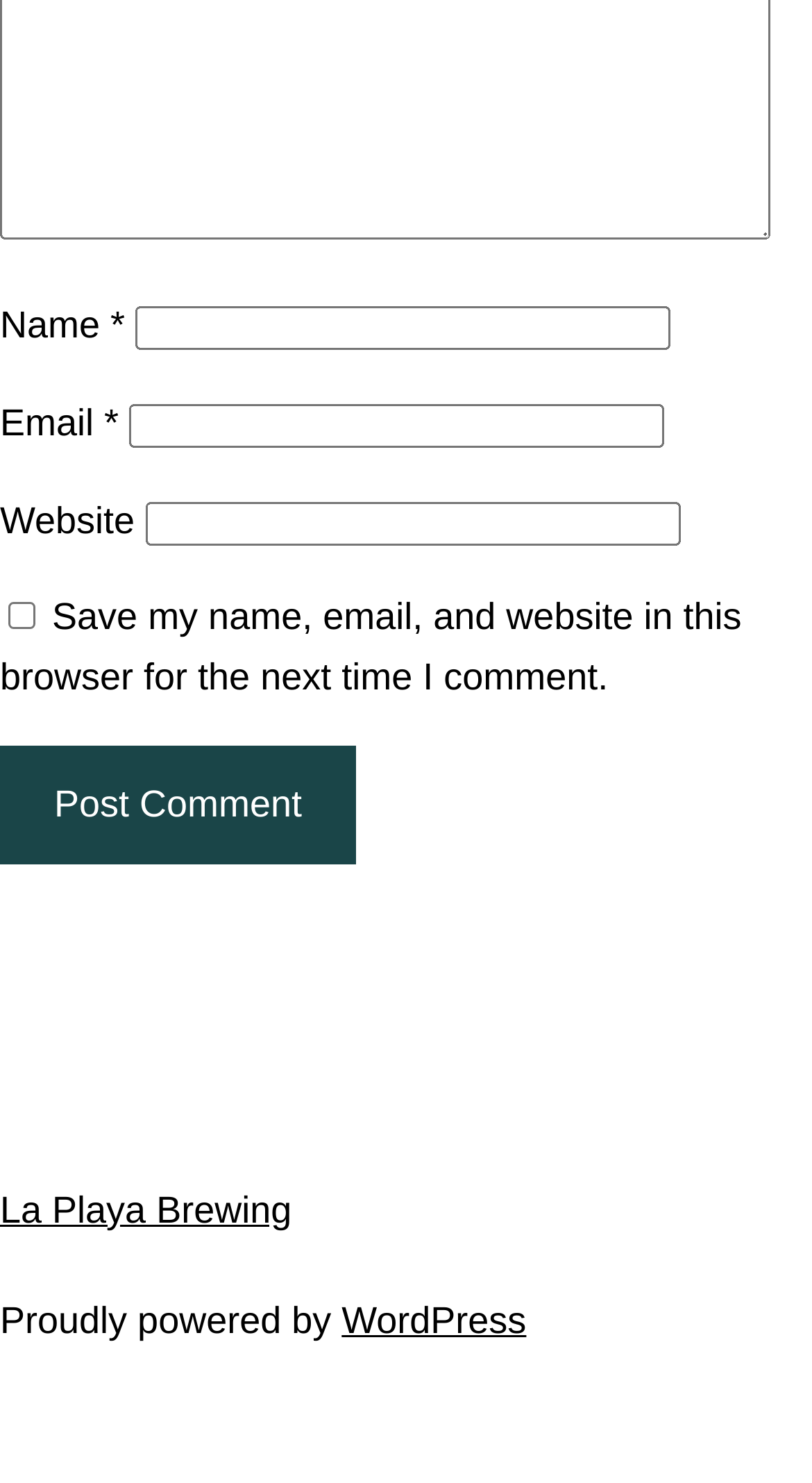Provide a brief response to the question below using one word or phrase:
What is the label of the first text box?

Name